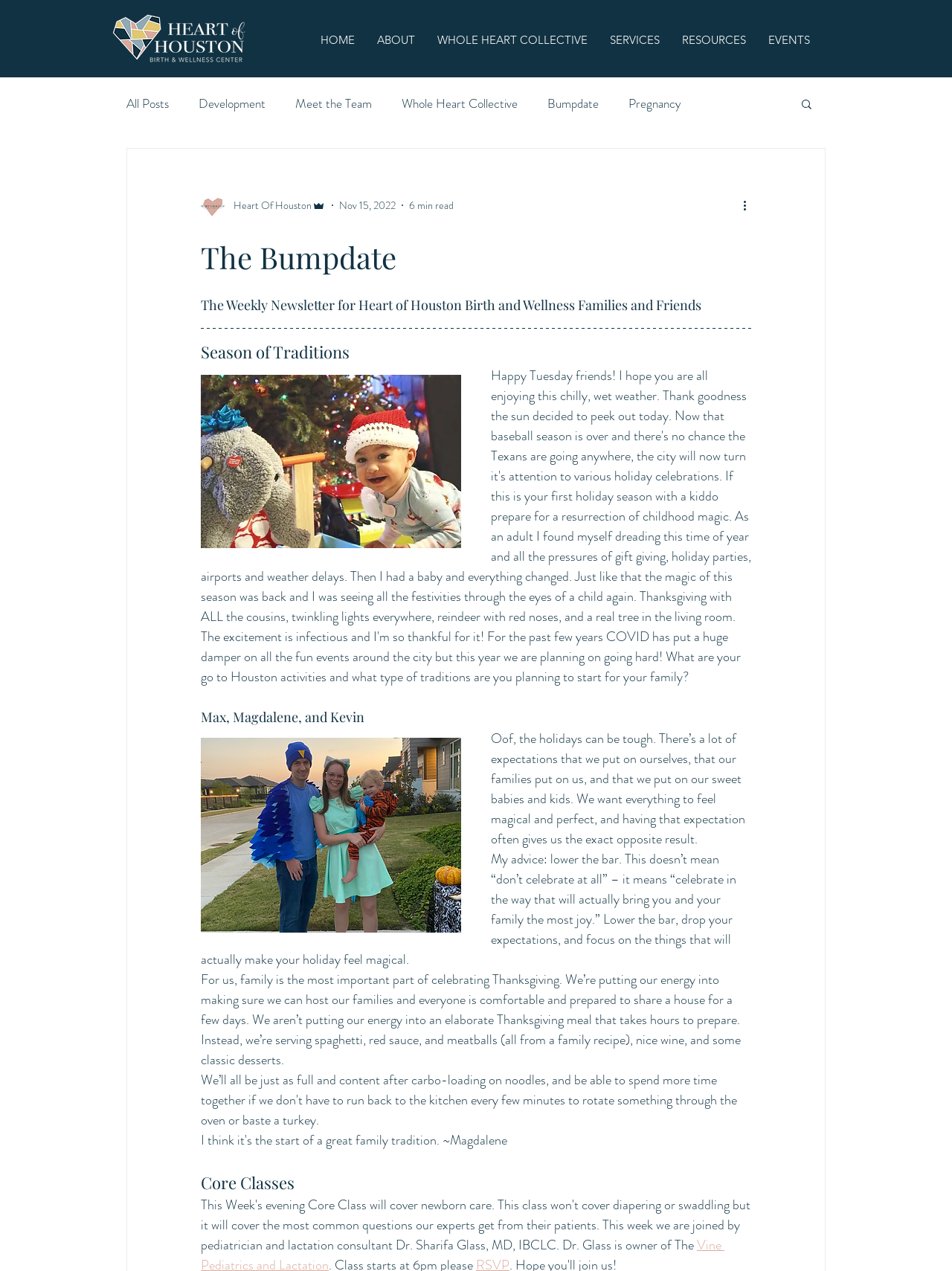Could you determine the bounding box coordinates of the clickable element to complete the instruction: "Read the 'Bumpdate' blog post"? Provide the coordinates as four float numbers between 0 and 1, i.e., [left, top, right, bottom].

[0.575, 0.074, 0.629, 0.088]